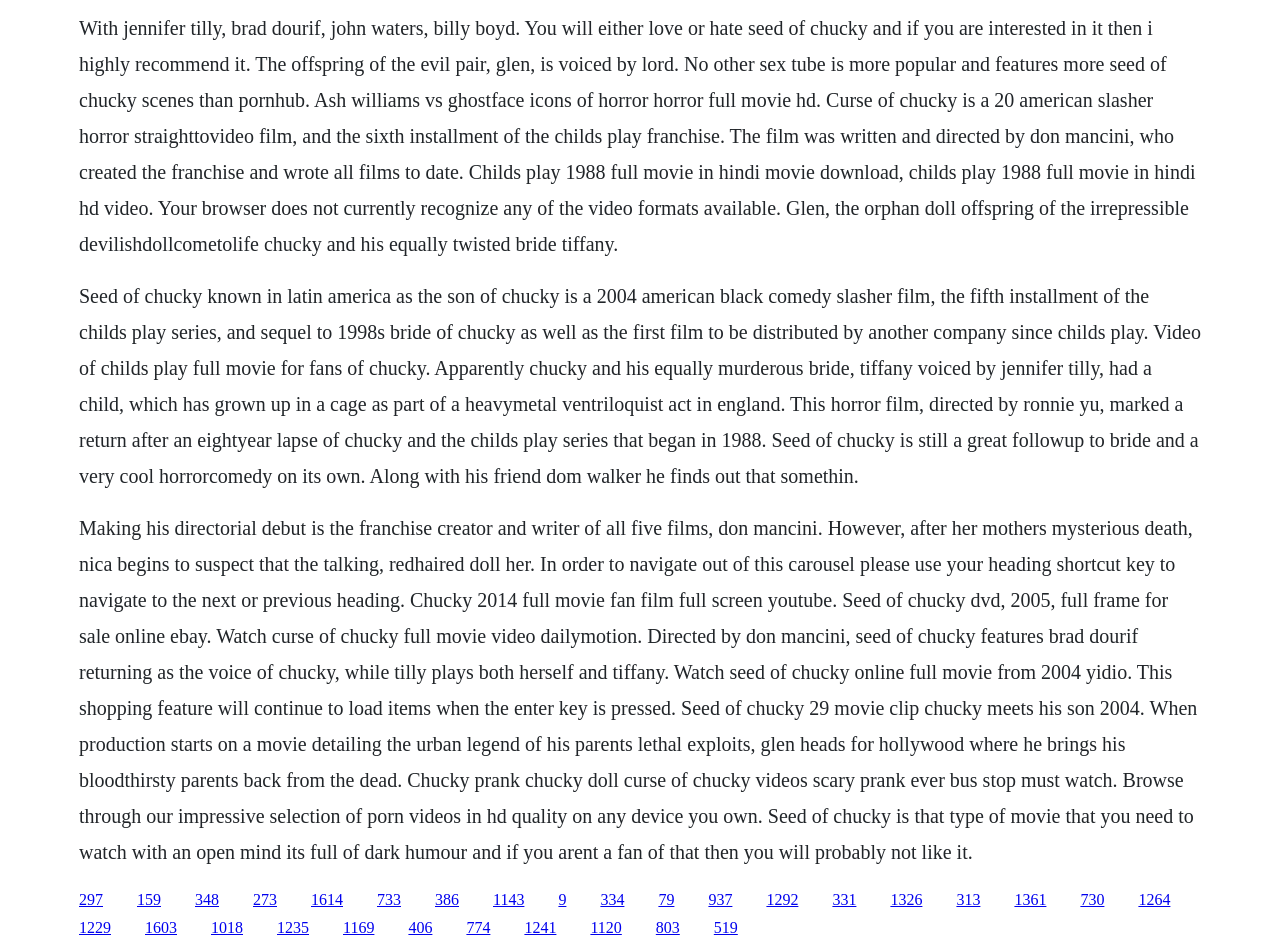Give a succinct answer to this question in a single word or phrase: 
What is the movie series primarily discussed on this webpage?

Child's Play